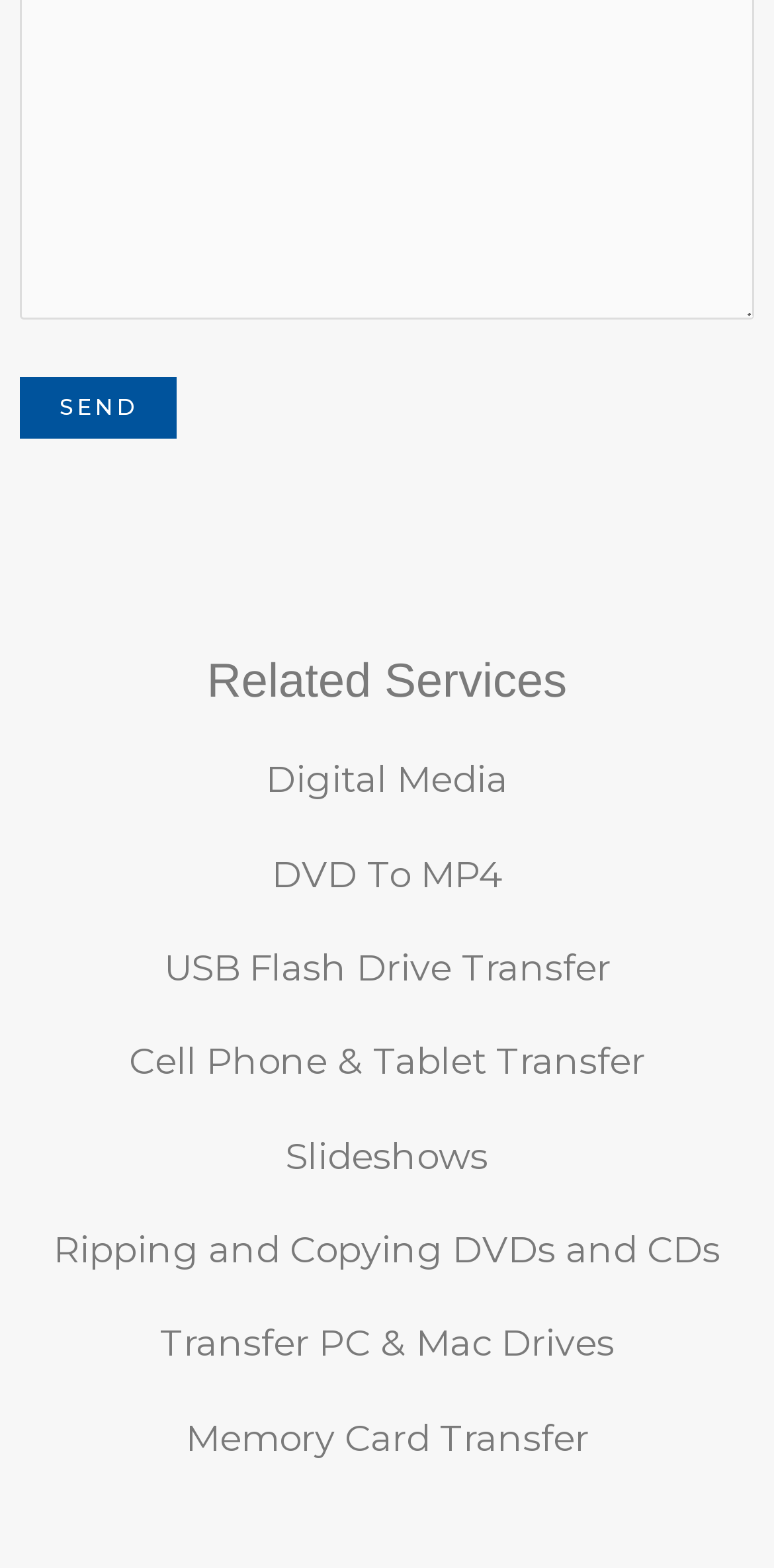Determine the bounding box coordinates for the clickable element required to fulfill the instruction: "Click the Send button". Provide the coordinates as four float numbers between 0 and 1, i.e., [left, top, right, bottom].

[0.026, 0.24, 0.228, 0.279]